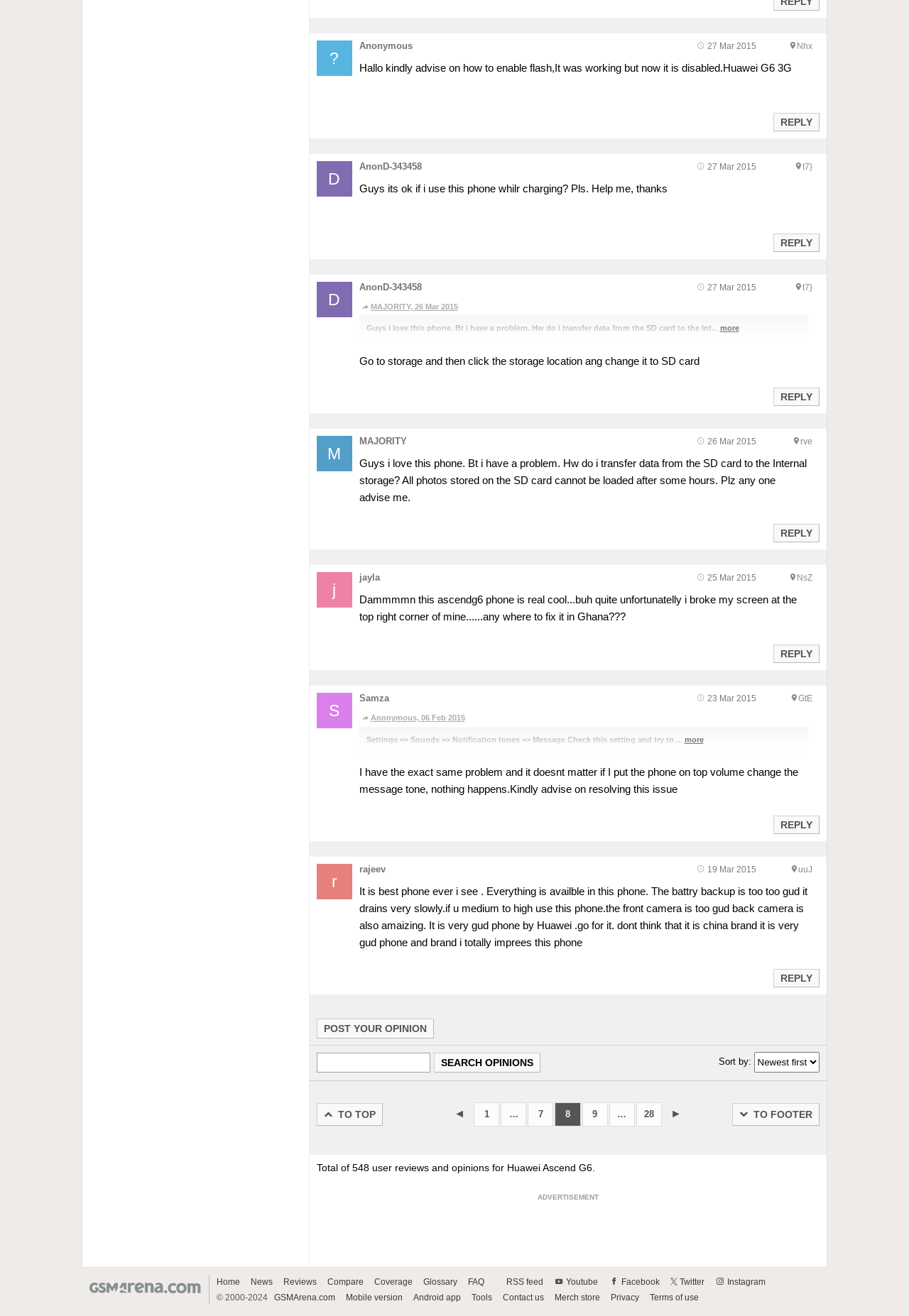Please provide a comprehensive answer to the question based on the screenshot: What is the topic of the post with the text 'Hallo kindly advise on how to enable flash,It was working but now it is disabled.Huawei G6 3G'?

I found the post with the given text and inferred that the topic is about enabling flash on a Huawei G6 3G phone.